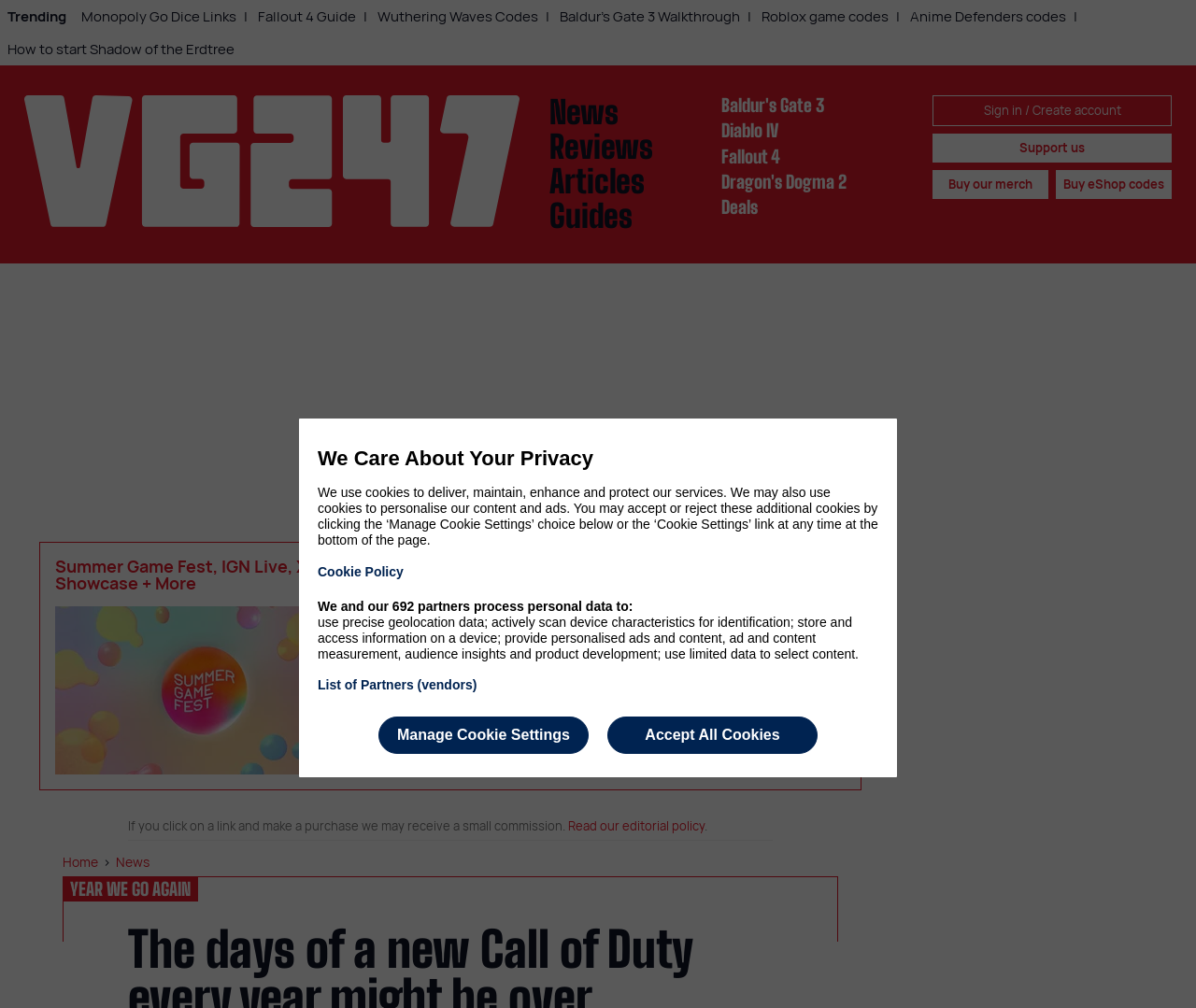Explain the webpage's layout and main content in detail.

The webpage appears to be a gaming news website, with a focus on recent news and updates in the gaming industry. At the top of the page, there is a navigation bar with links to various sections of the website, including "Trending", "News", "Reviews", "Articles", "Guides", and more. Below this navigation bar, there is a prominent logo of the website, VG247, accompanied by an image.

On the left side of the page, there is a list of links to popular games, including "Baldur's Gate 3", "Diablo IV", "Fallout 4", and more. Below this list, there are links to support the website, buy merchandise, and purchase eShop codes.

The main content of the page is divided into two sections. The top section features a large headline, "The days of a new Call of Duty every year might be over", with a report about Activision developers wanting to ditch the yearly release schedule of Call of Duty. Below this headline, there are several links to related news articles, including "Summer Game Fest, IGN Live, Xbox Showcase + More", "Xbox pulls off the best Not-E3 showcase in years", and more.

The bottom section of the page features a complementary section with a static text, "If you click on a link and make a purchase we may receive a small commission", followed by a link to read the editorial policy. There is also a link to the home page and a static text, "YEAR WE GO AGAIN", at the very bottom of the page.

Throughout the page, there are several images, including the VG247 logo, and images accompanying the news articles. The overall layout of the page is clean and easy to navigate, with clear headings and concise text.